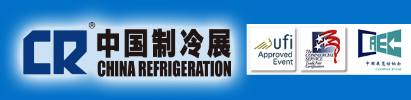What is the translation of the Chinese characters below the logo?
Answer the question with a single word or phrase, referring to the image.

China Refrigeration Exhibition